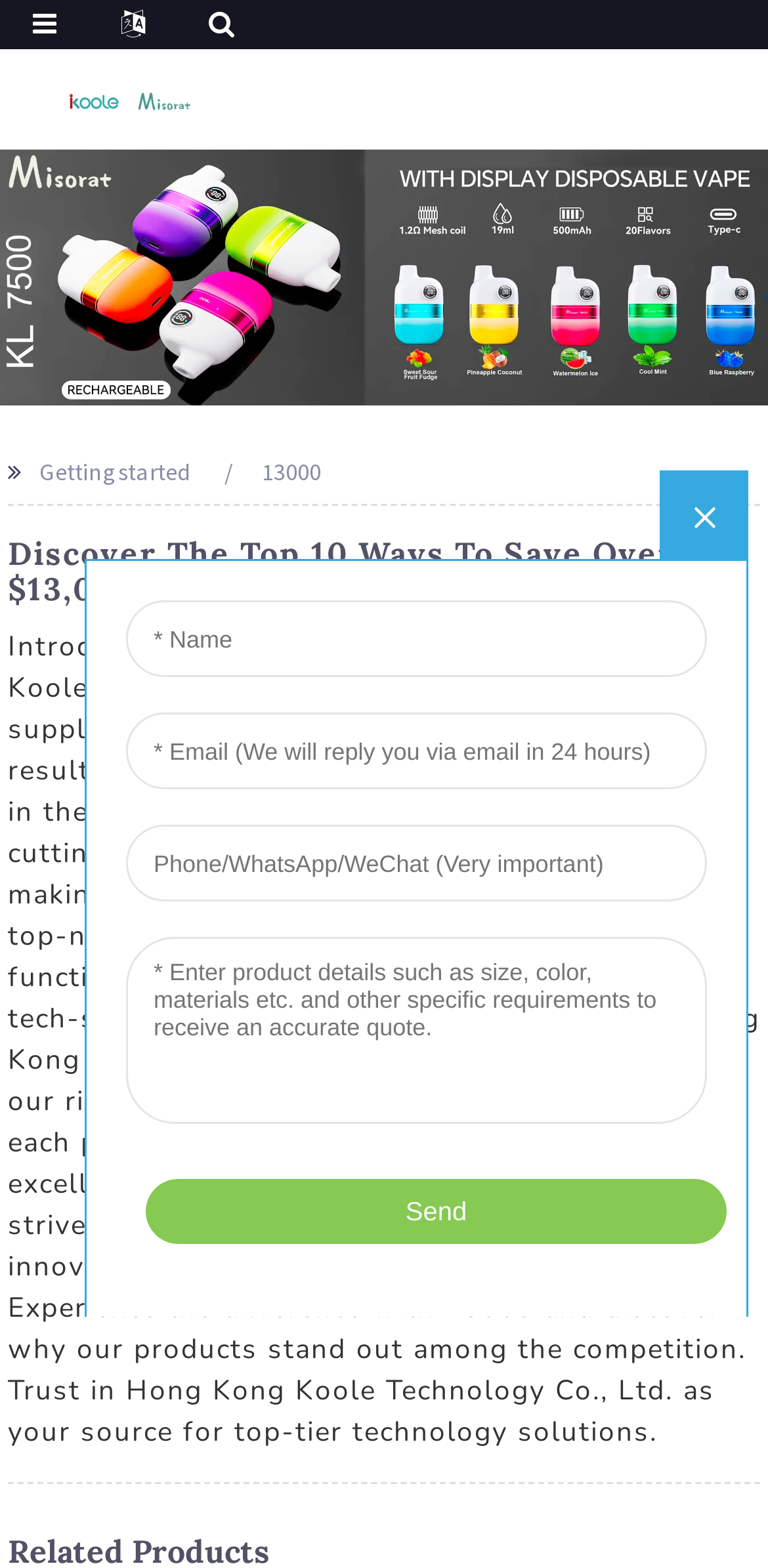What is the purpose of the product 13000?
Provide a detailed answer to the question, using the image to inform your response.

According to the webpage content, the product 13000 is designed to meet the needs of tech-savvy individuals and businesses. It is described as having cutting-edge features and exceptional performance, making it an ideal choice for consumers looking for top-notch quality.